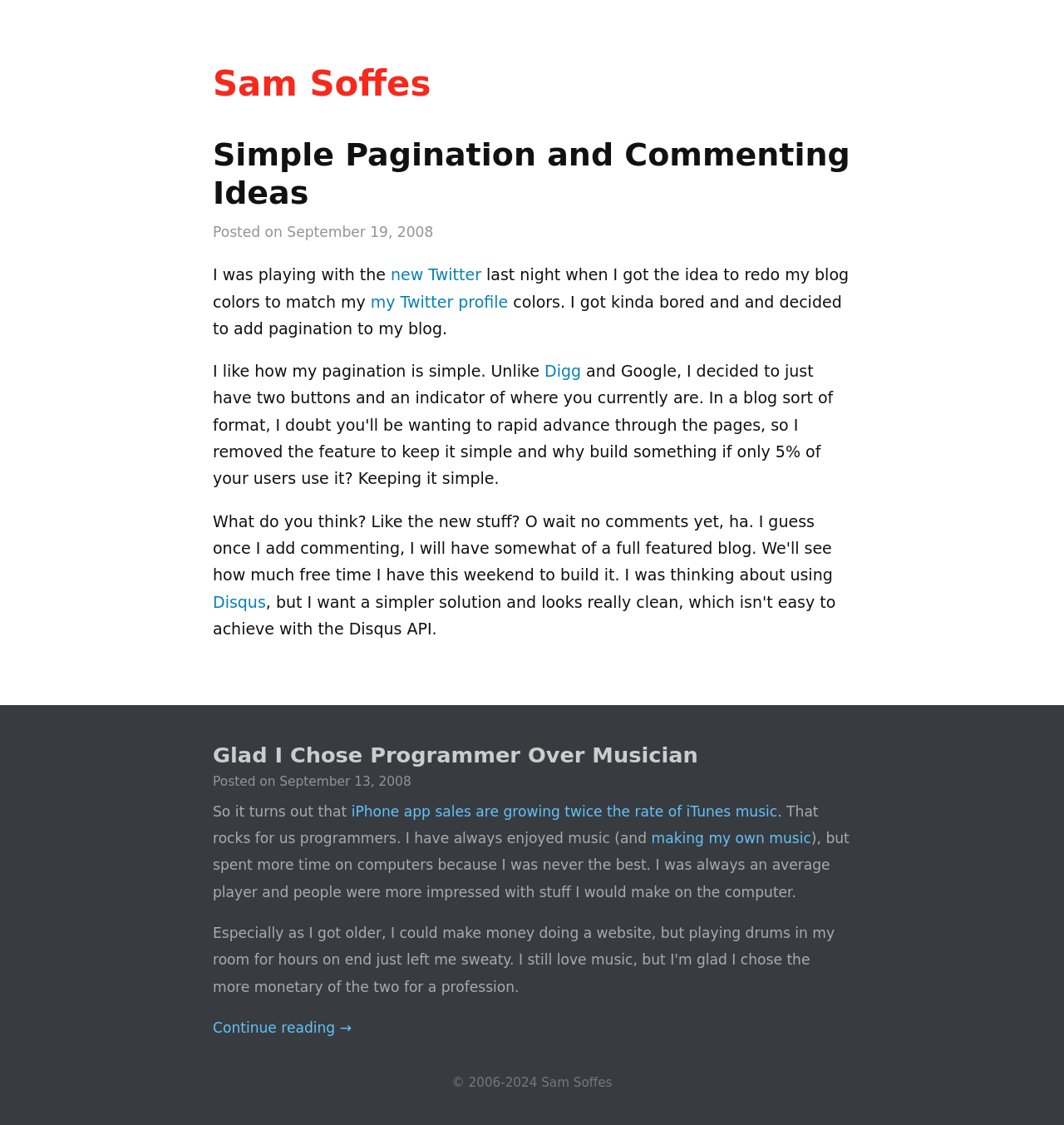Find the bounding box coordinates of the clickable area that will achieve the following instruction: "Click the 'Contact Us' link".

None